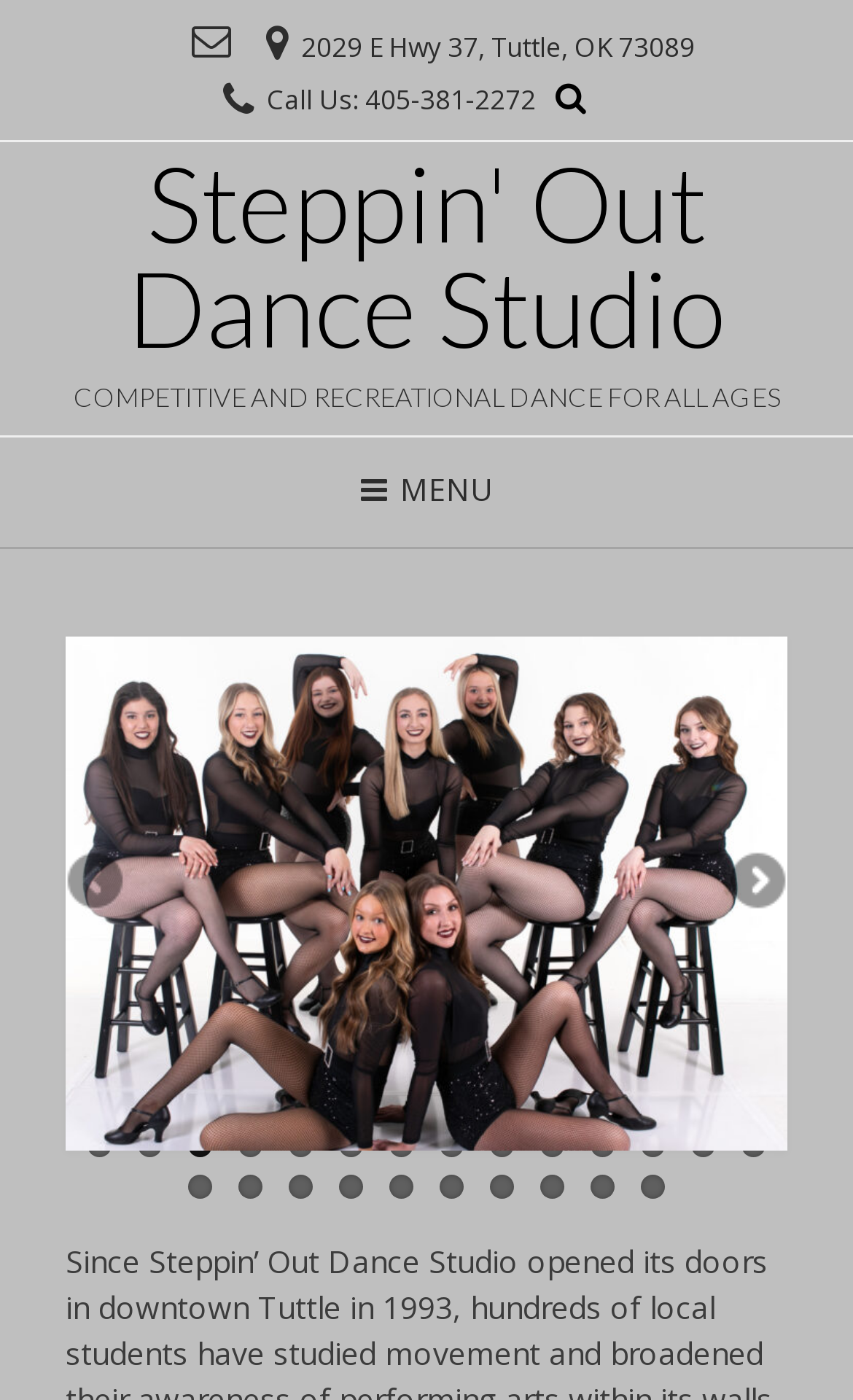Please identify the bounding box coordinates of the clickable element to fulfill the following instruction: "Contact us". The coordinates should be four float numbers between 0 and 1, i.e., [left, top, right, bottom].

None